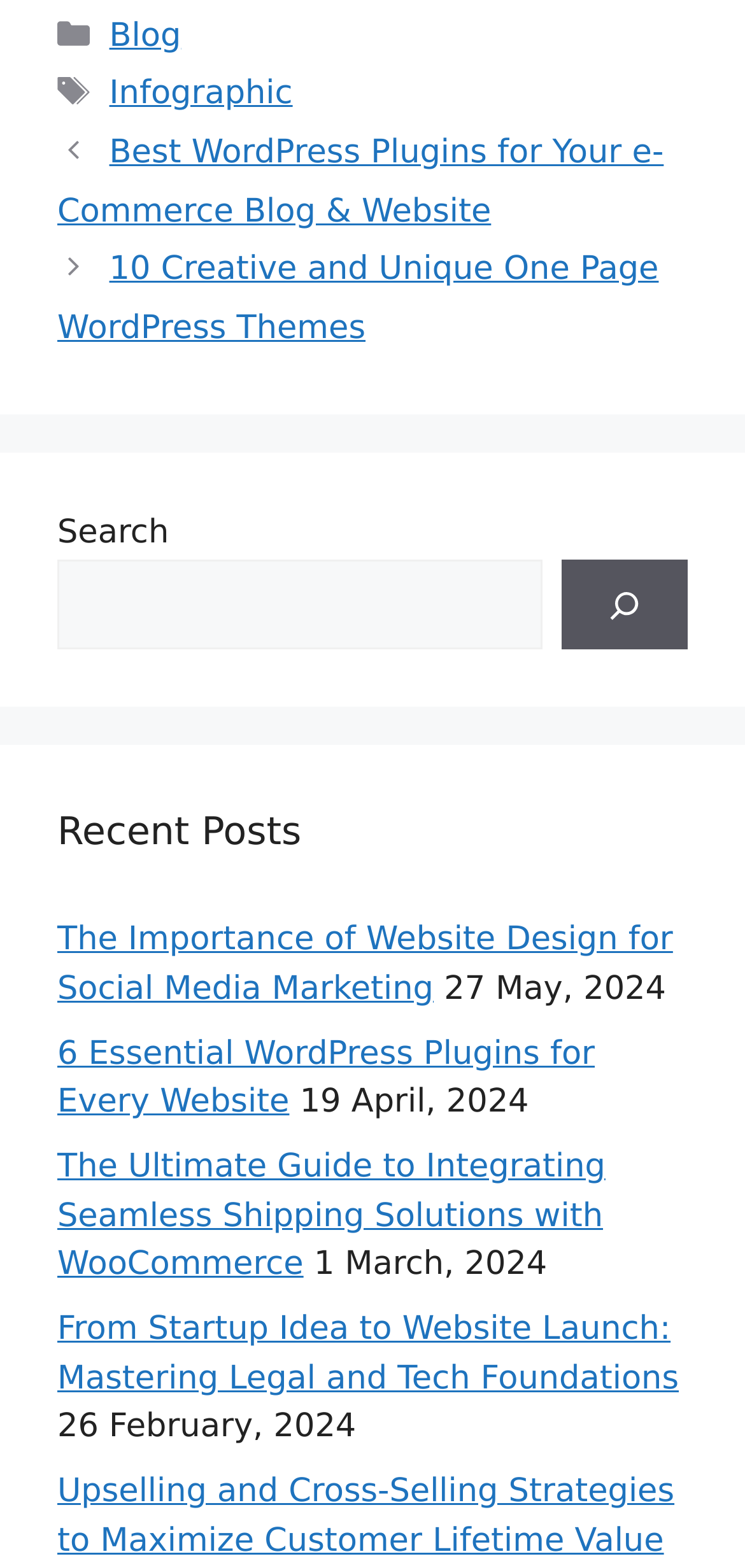What is the function of the button with a magnifying glass icon?
Using the image as a reference, answer with just one word or a short phrase.

To submit search query